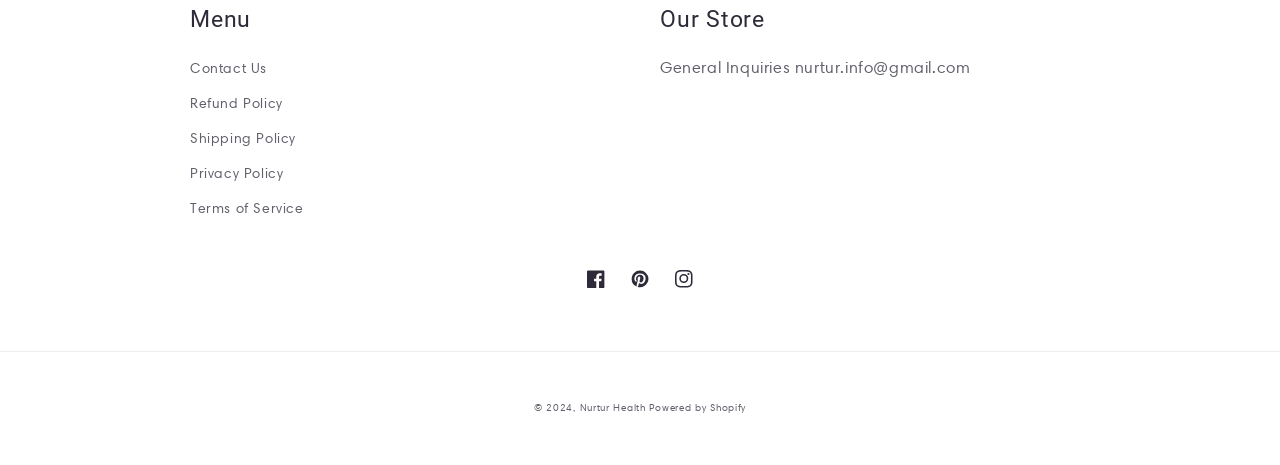Give a concise answer using one word or a phrase to the following question:
How many social media links are there?

3